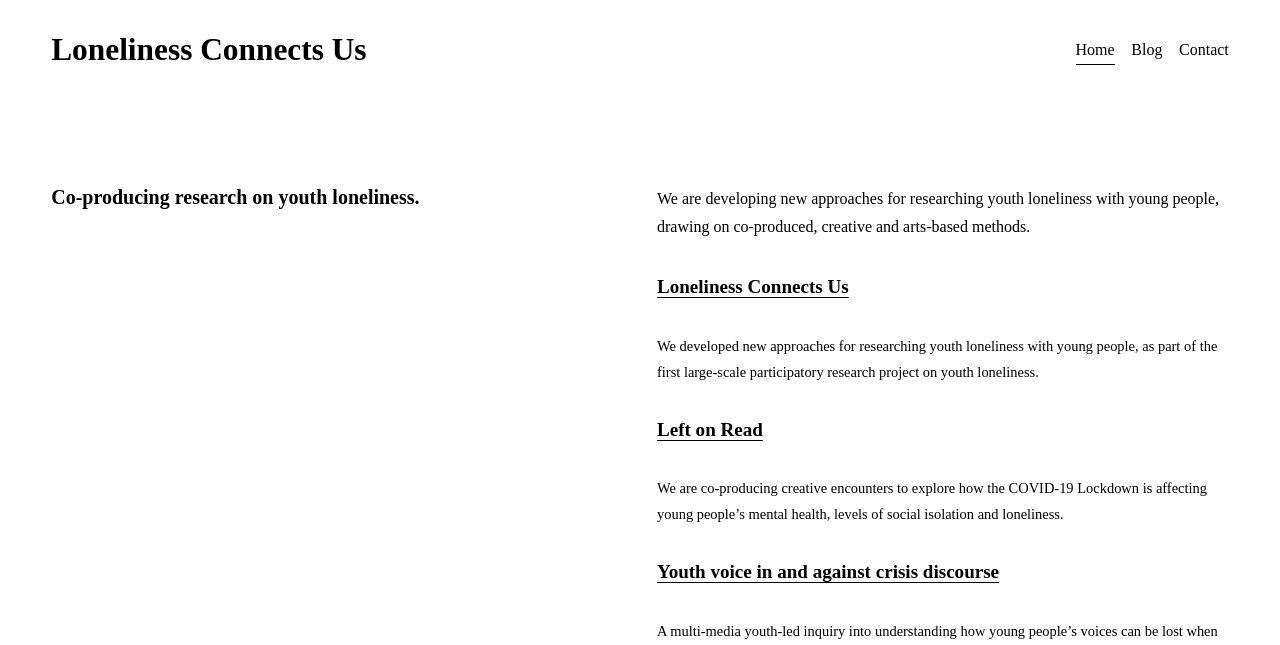Provide the bounding box coordinates for the UI element that is described by this text: "Loneliness Connects Us". The coordinates should be in the form of four float numbers between 0 and 1: [left, top, right, bottom].

[0.04, 0.05, 0.286, 0.104]